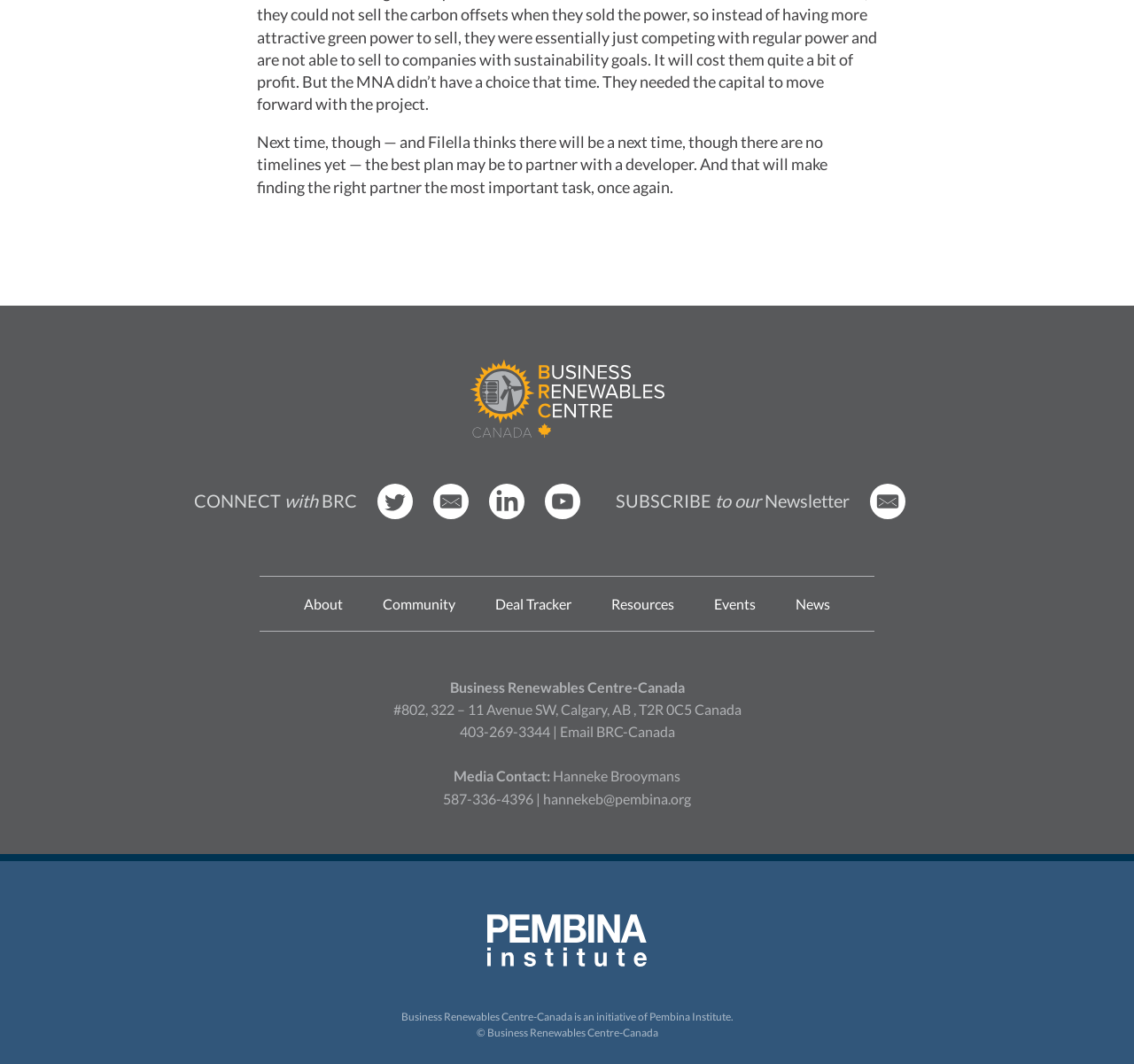Find the bounding box coordinates of the area that needs to be clicked in order to achieve the following instruction: "Click the CONNECT button". The coordinates should be specified as four float numbers between 0 and 1, i.e., [left, top, right, bottom].

[0.171, 0.461, 0.25, 0.481]